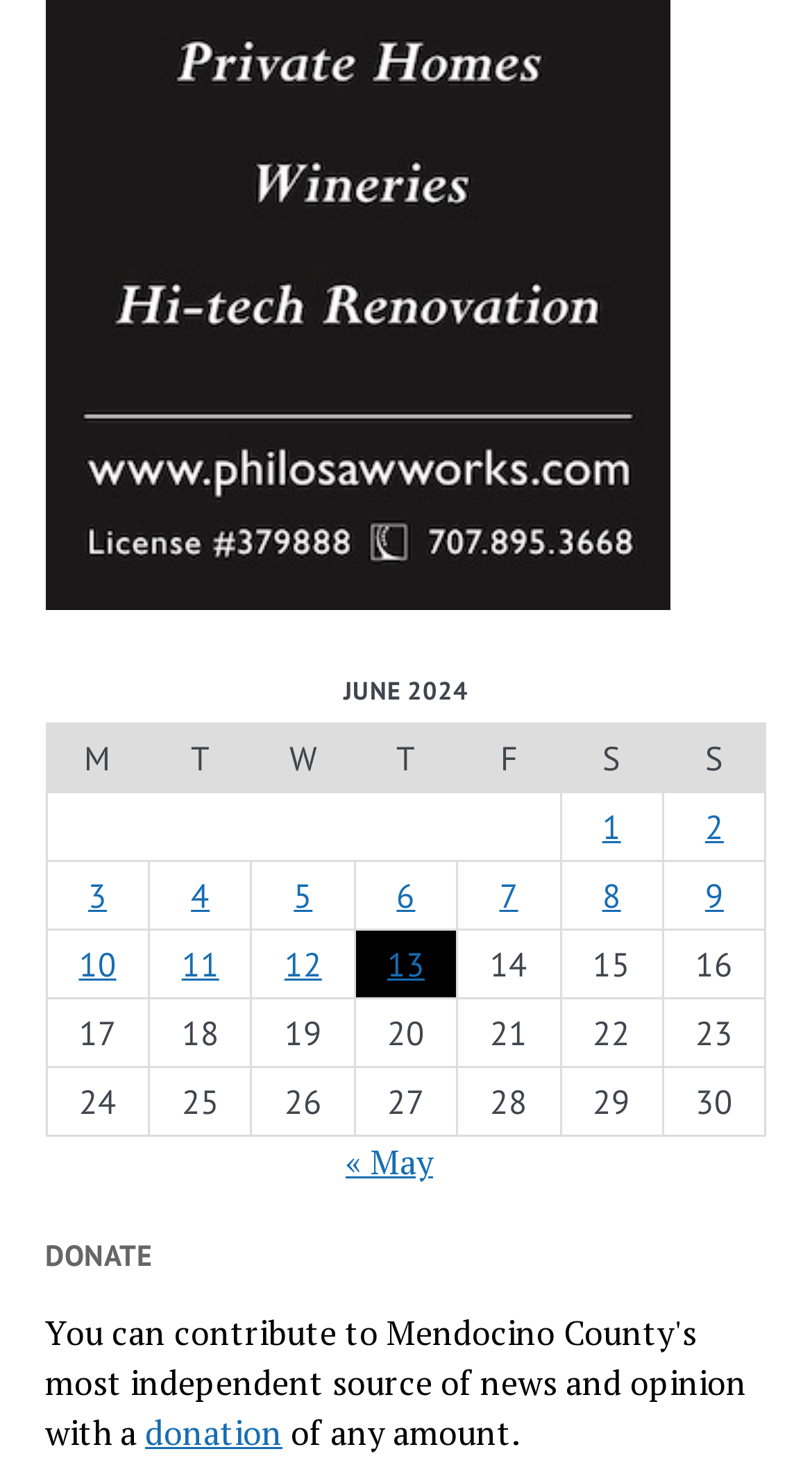Determine the coordinates of the bounding box that should be clicked to complete the instruction: "View posts published on June 1, 2024". The coordinates should be represented by four float numbers between 0 and 1: [left, top, right, bottom].

[0.742, 0.544, 0.765, 0.572]